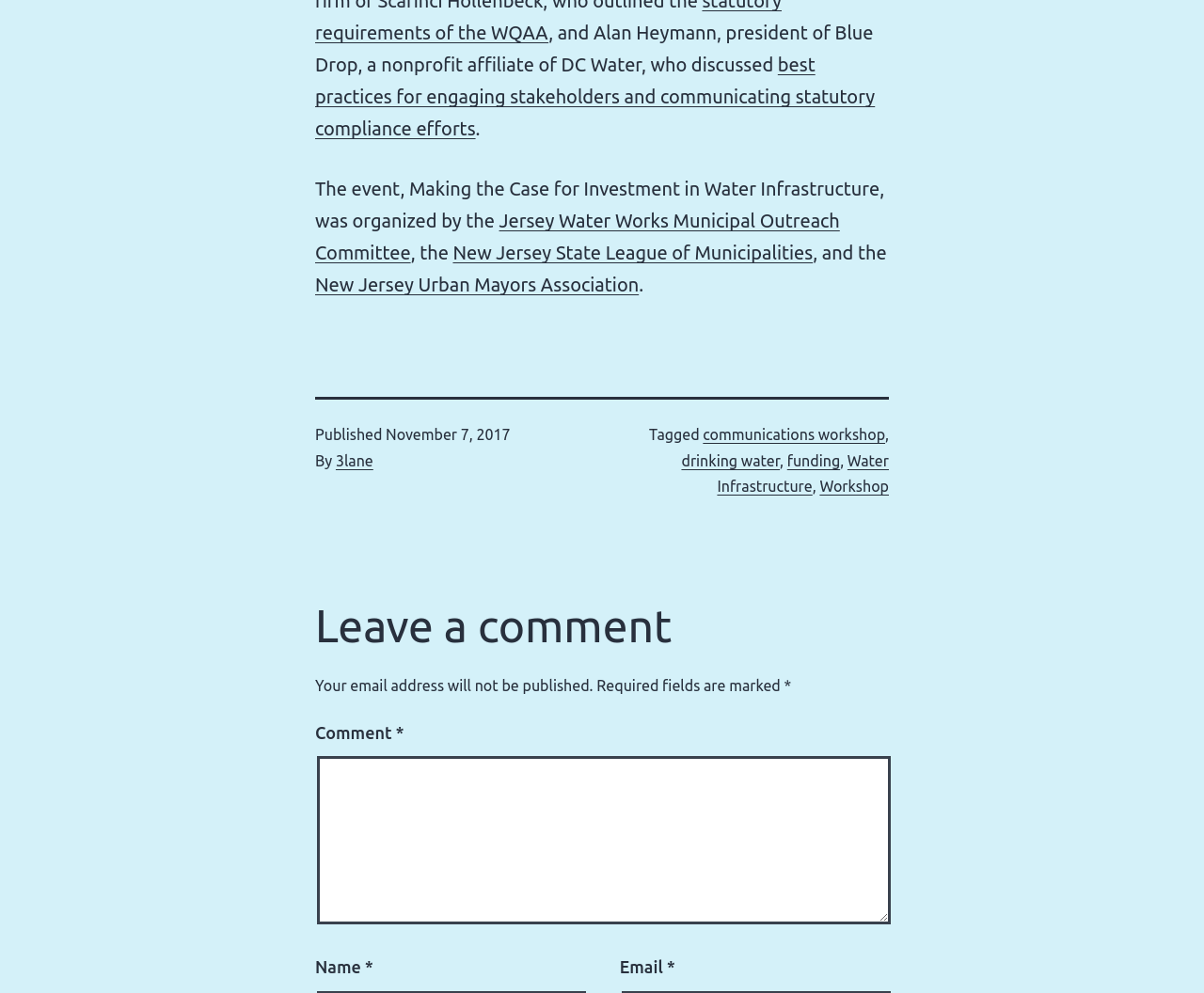Given the following UI element description: "drinking water", find the bounding box coordinates in the webpage screenshot.

[0.566, 0.455, 0.648, 0.472]